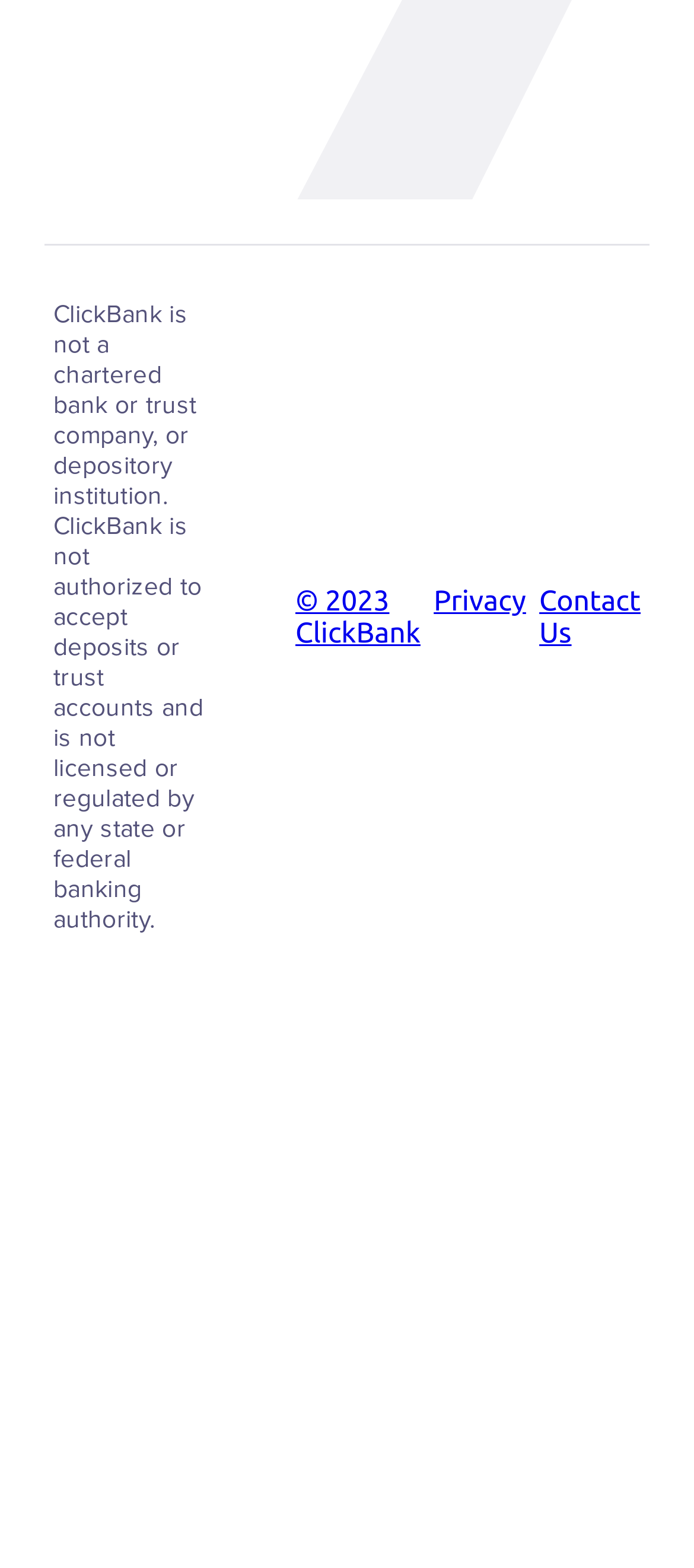Find the bounding box coordinates for the element described here: "April 9, 2020".

None